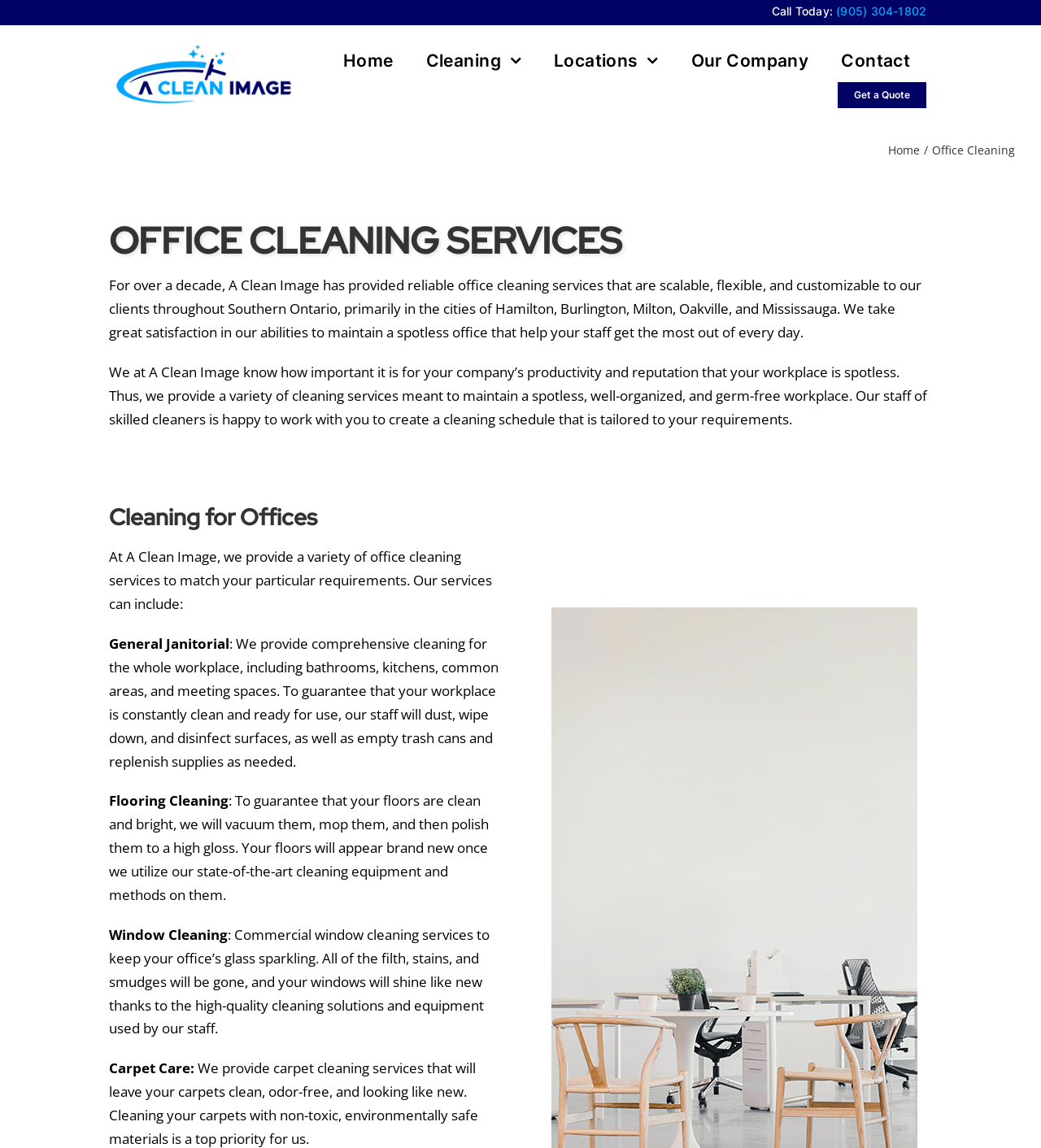Please identify the bounding box coordinates of where to click in order to follow the instruction: "Get a quote".

[0.805, 0.066, 0.89, 0.099]